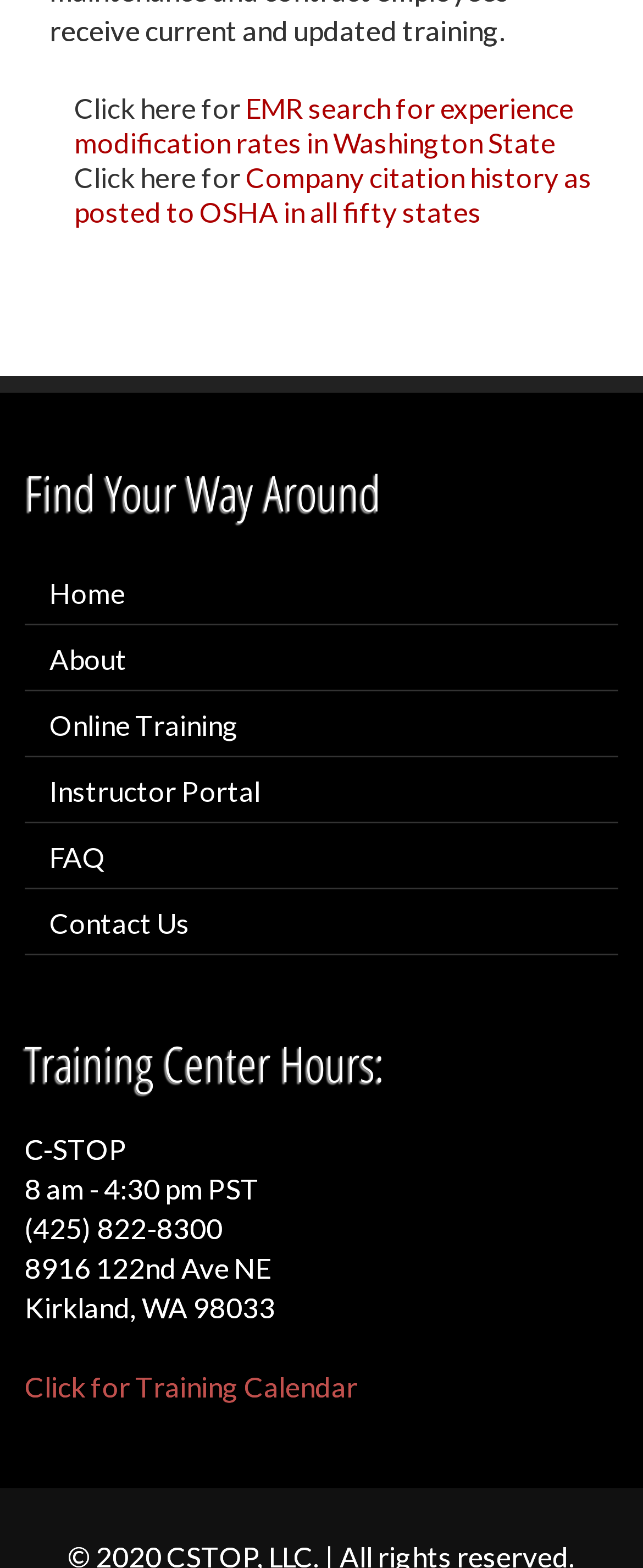Can you show the bounding box coordinates of the region to click on to complete the task described in the instruction: "Check training center hours"?

[0.038, 0.663, 0.962, 0.695]